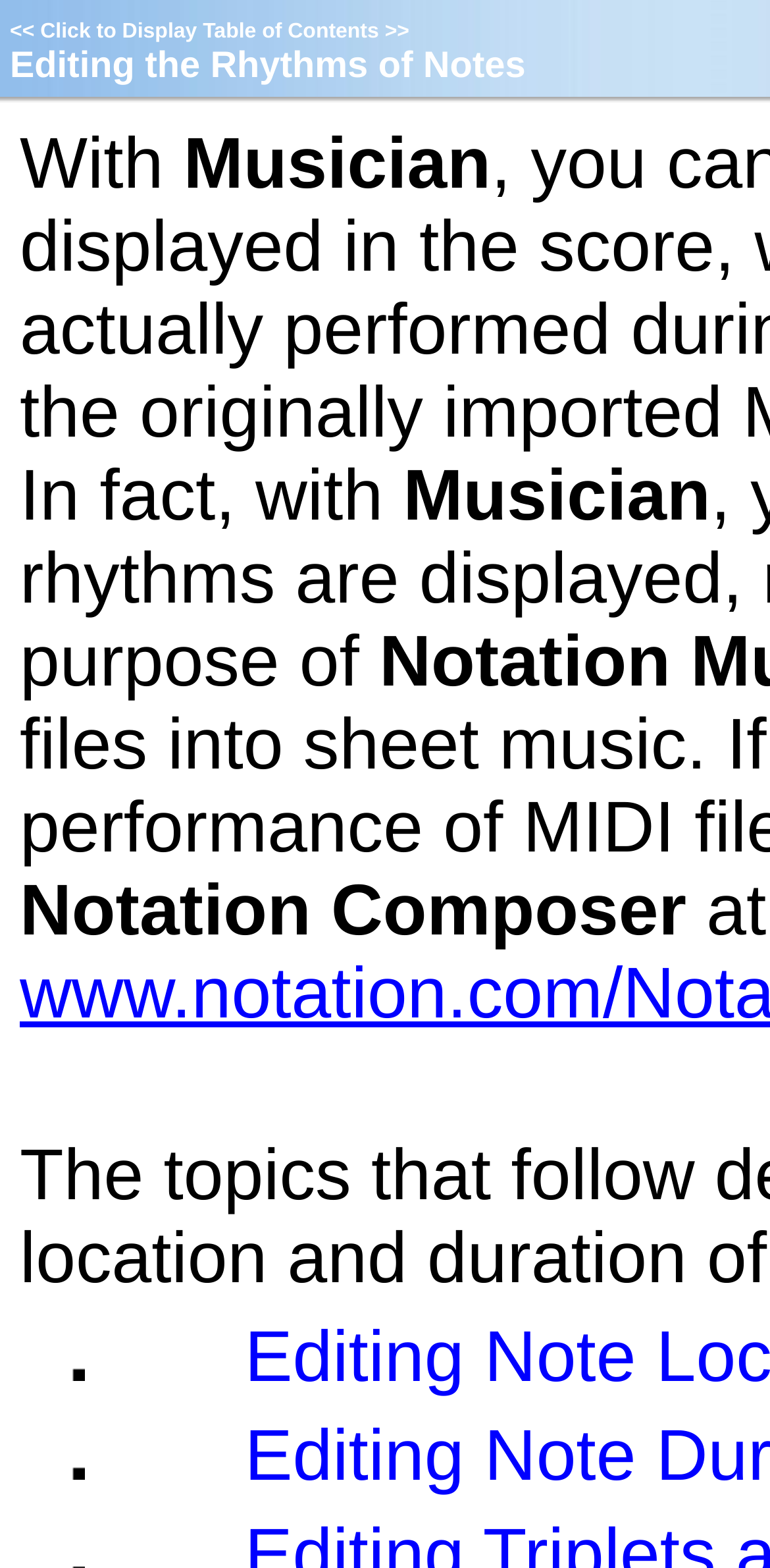How many images are there on the webpage? Refer to the image and provide a one-word or short phrase answer.

2